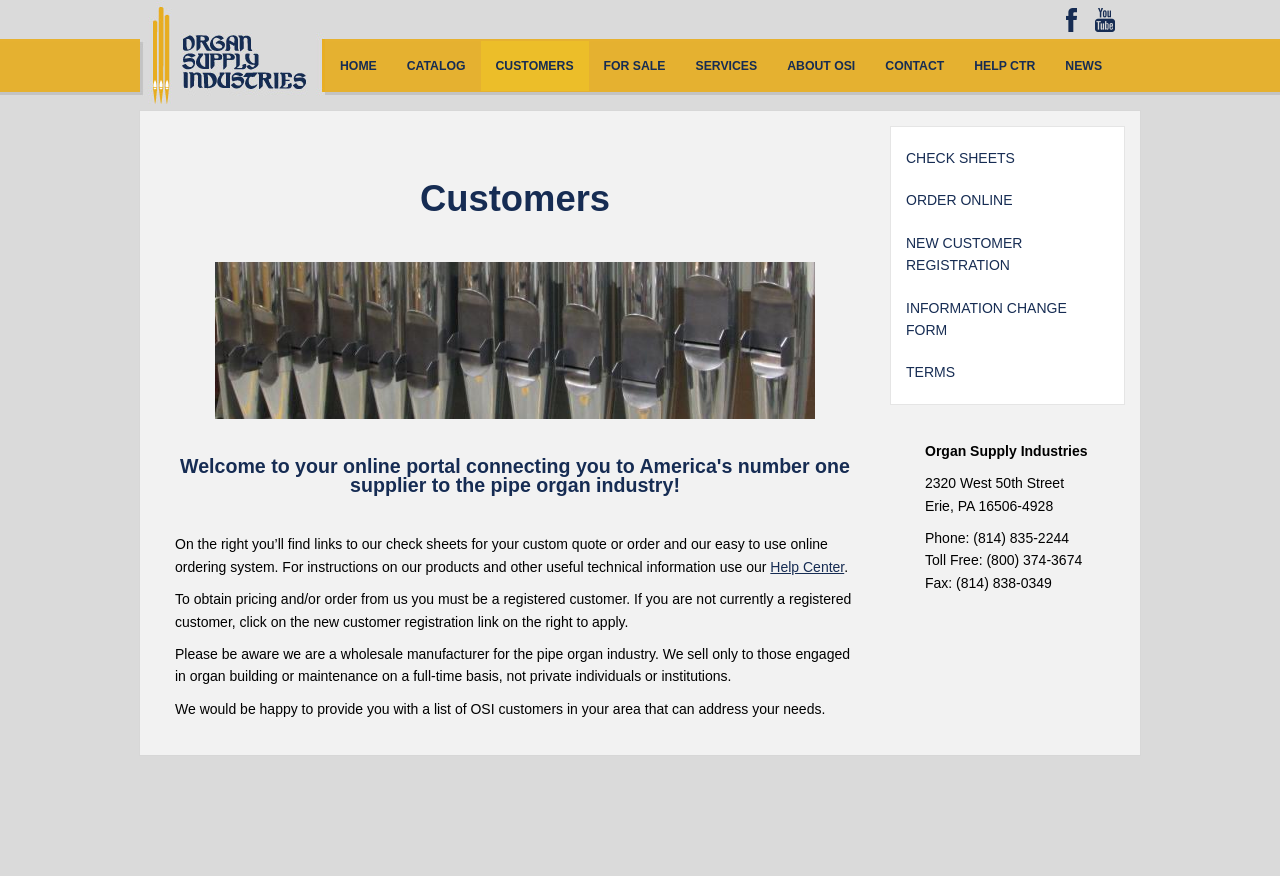Provide a single word or phrase answer to the question: 
What is the name of the company?

Organ Supply Industries